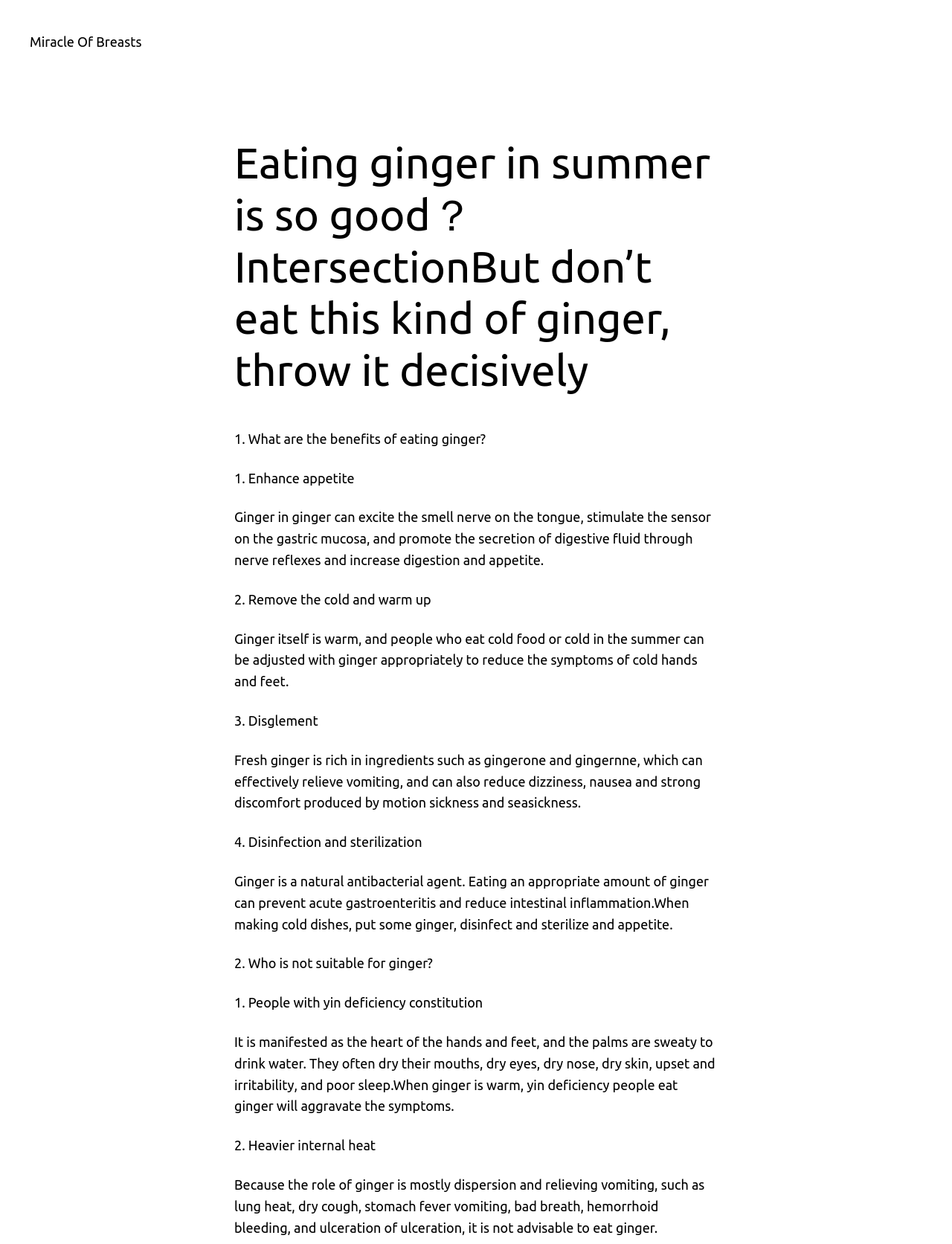What is the effect of ginger on digestion?
Utilize the image to construct a detailed and well-explained answer.

The webpage states that ginger can excite the smell nerve on the tongue, stimulate the sensor on the gastric mucosa, and promote the secretion of digestive fluid through nerve reflexes, which can increase digestion and appetite.